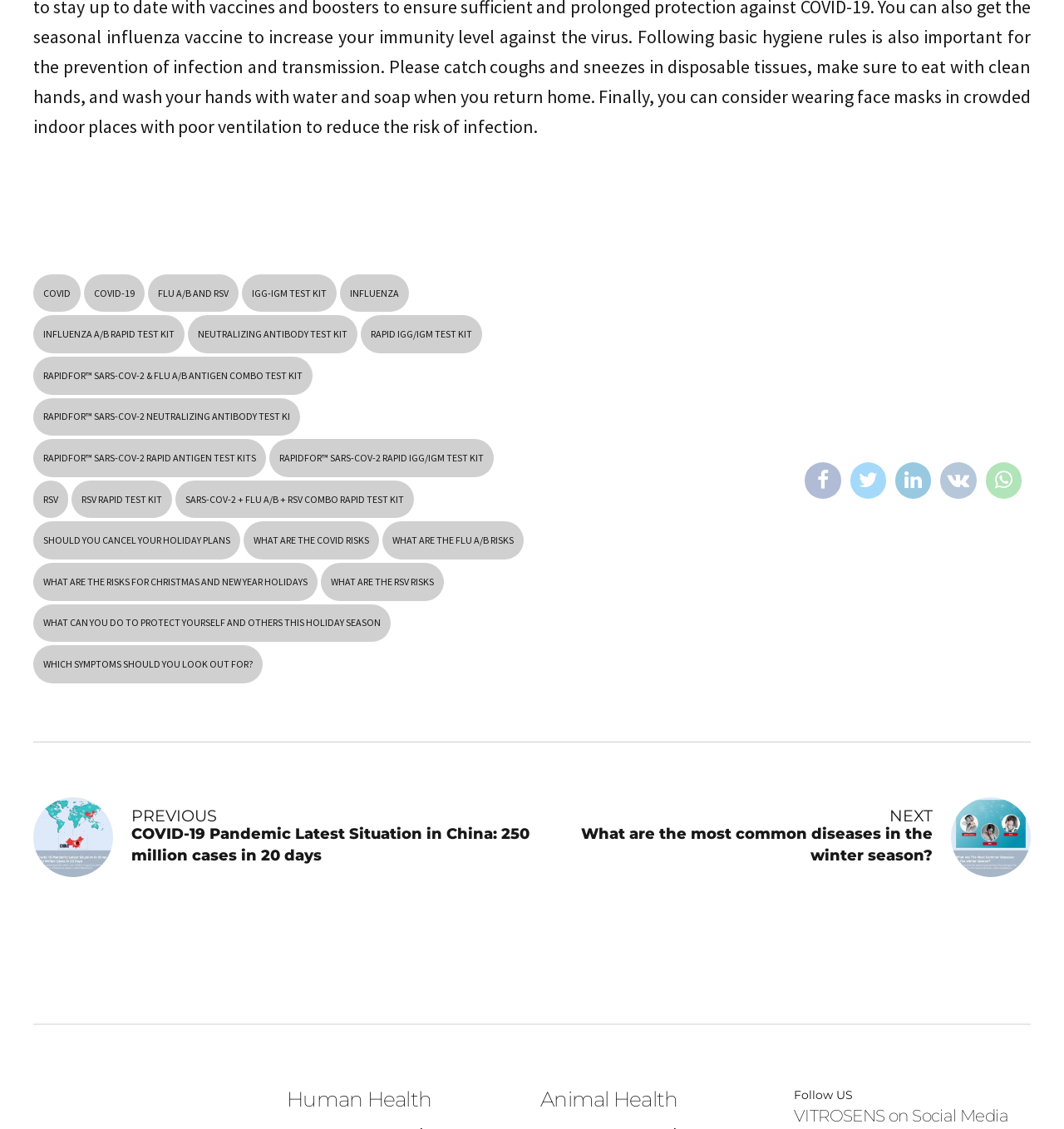How many social media icons are on the webpage?
Look at the screenshot and give a one-word or phrase answer.

5